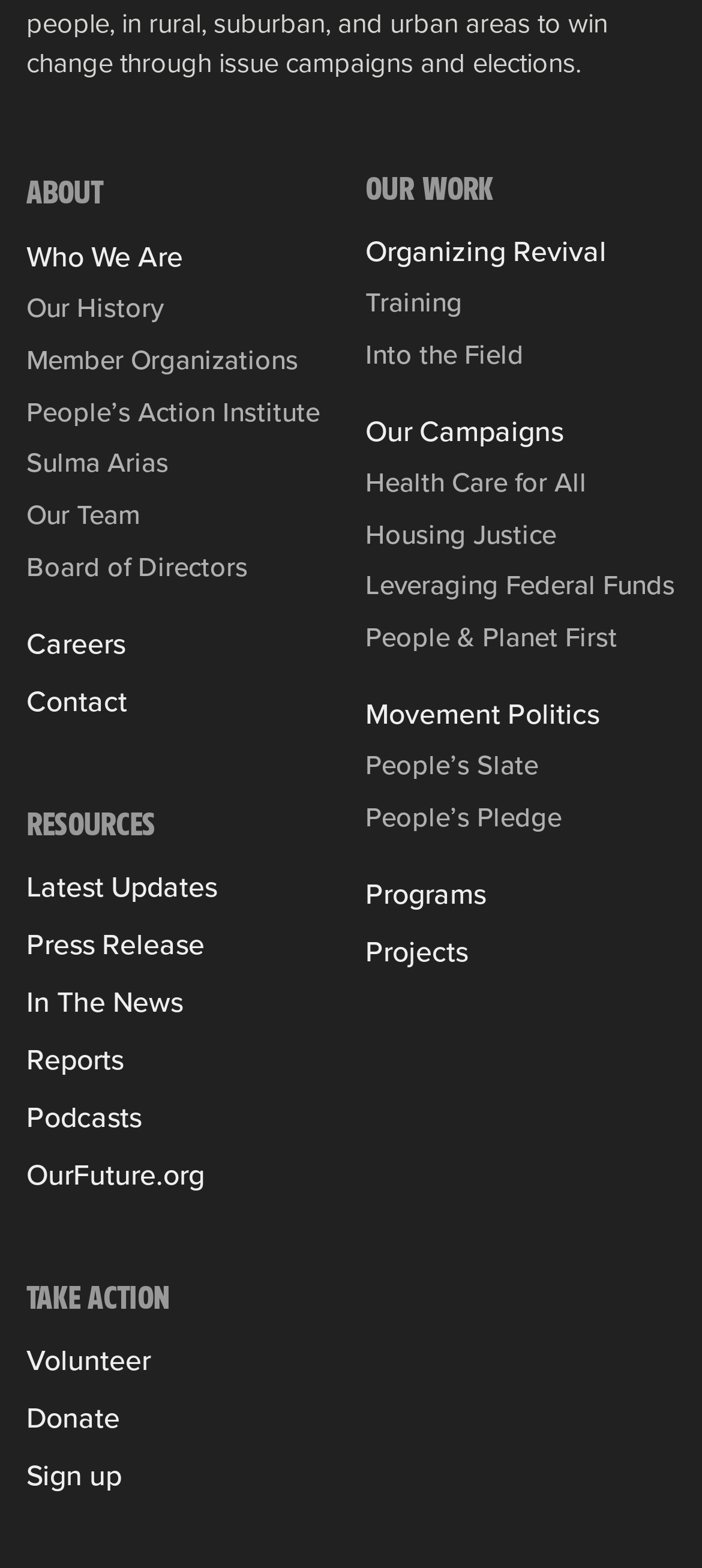Please locate the clickable area by providing the bounding box coordinates to follow this instruction: "Learn about who we are".

[0.038, 0.153, 0.261, 0.176]